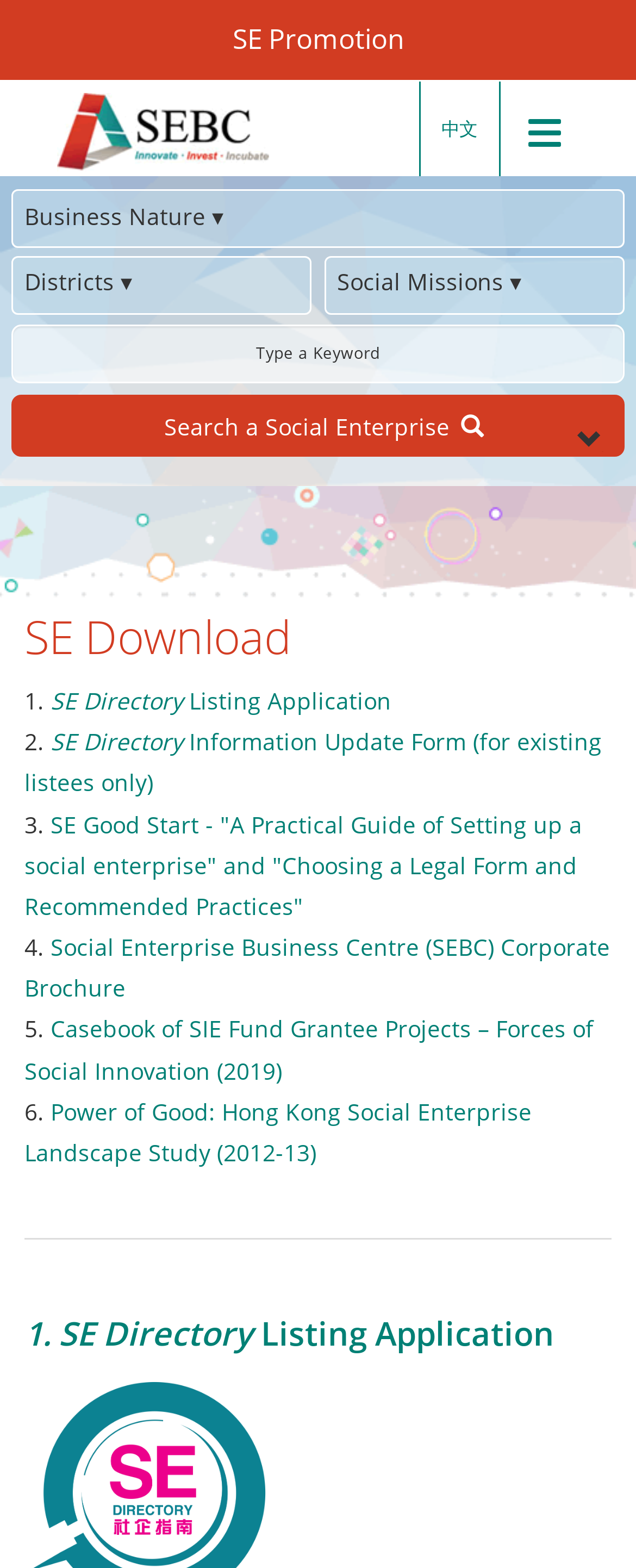Pinpoint the bounding box coordinates of the area that should be clicked to complete the following instruction: "Select Business Nature". The coordinates must be given as four float numbers between 0 and 1, i.e., [left, top, right, bottom].

[0.018, 0.121, 0.982, 0.158]